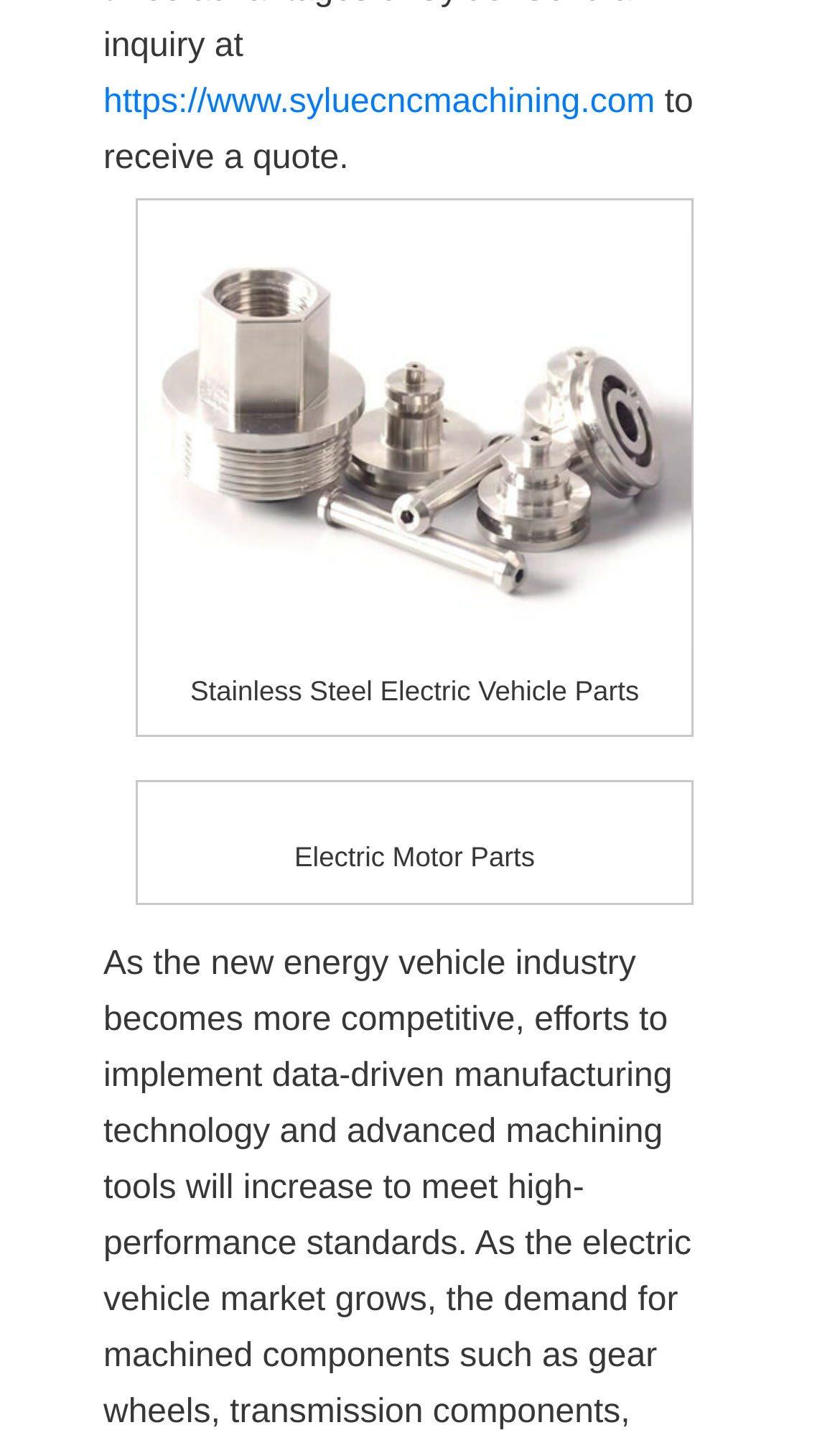Provide the bounding box coordinates of the HTML element described by the text: "https://www.syluecncmachining.com".

[0.123, 0.058, 0.78, 0.083]